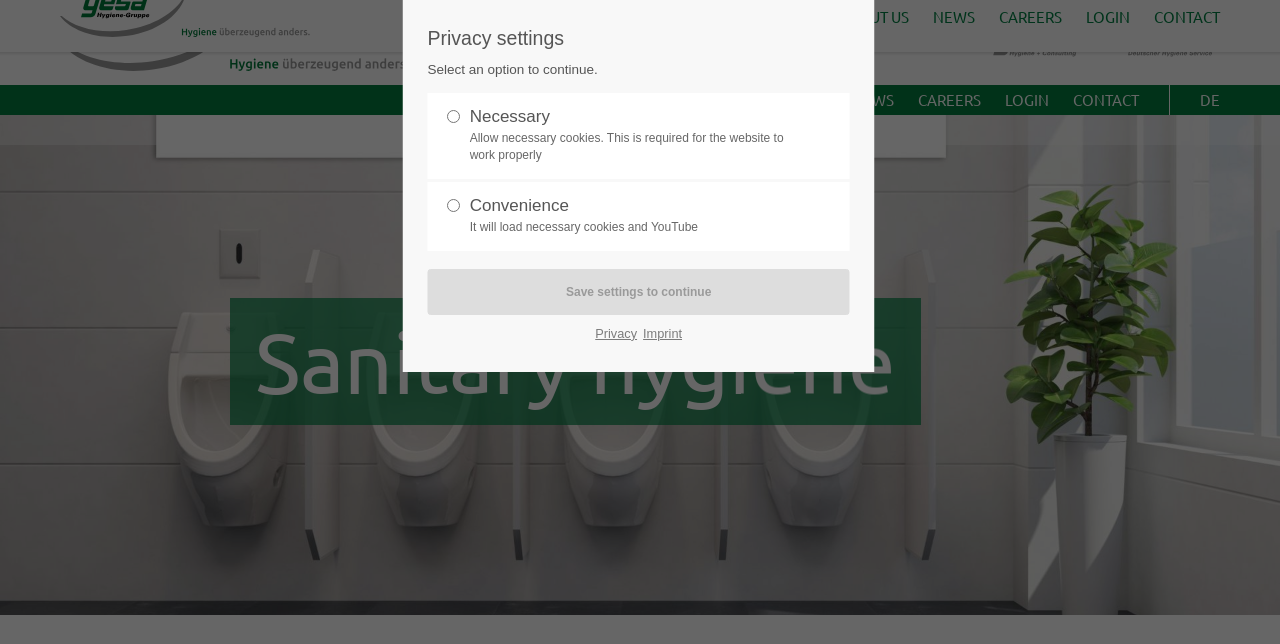Can you specify the bounding box coordinates of the area that needs to be clicked to fulfill the following instruction: "View the 'Gesec Hygiene + Instandhaltung GmbH & Co. KG' image"?

[0.556, 0.043, 0.63, 0.09]